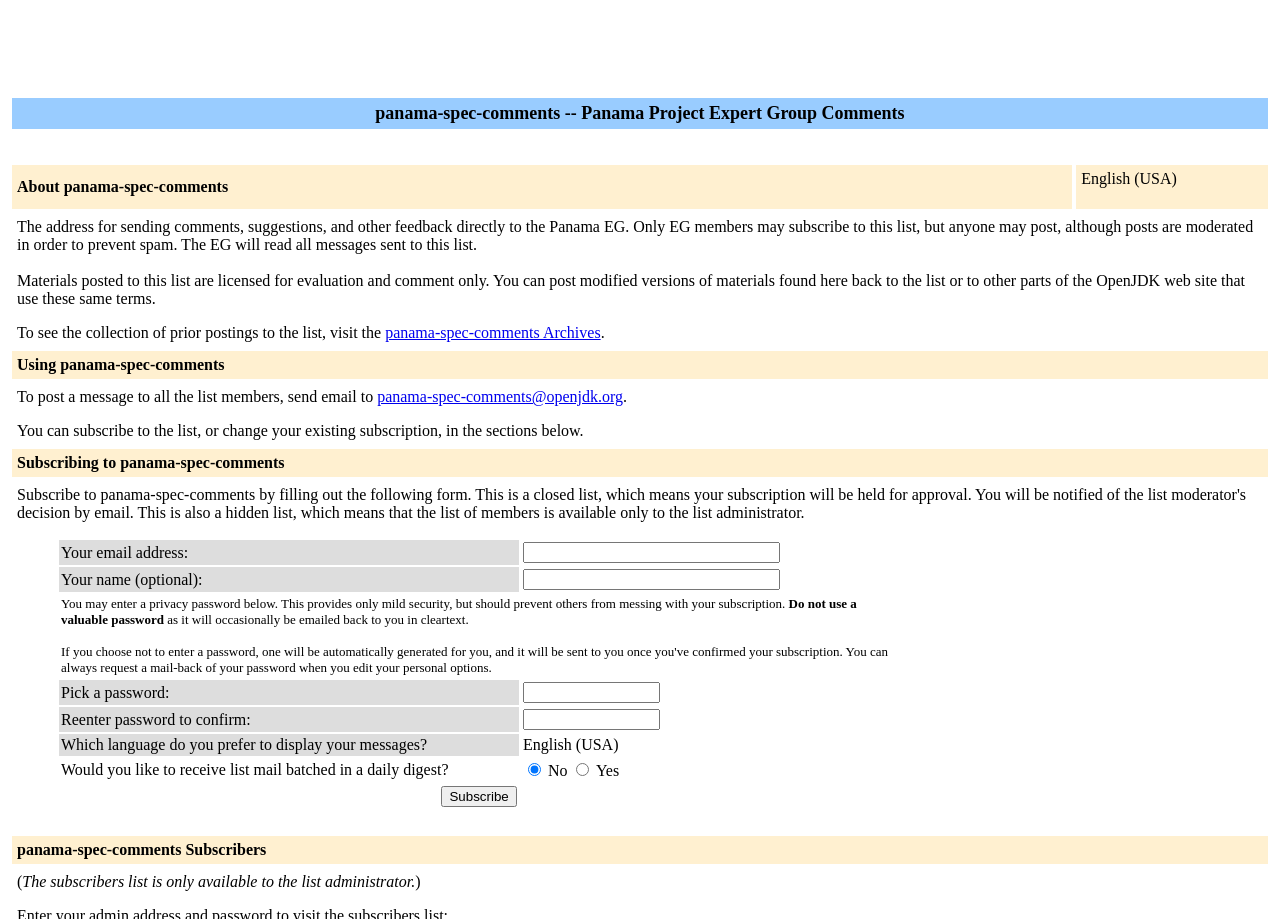What is required to subscribe to the list?
Give a single word or phrase as your answer by examining the image.

Email address and password